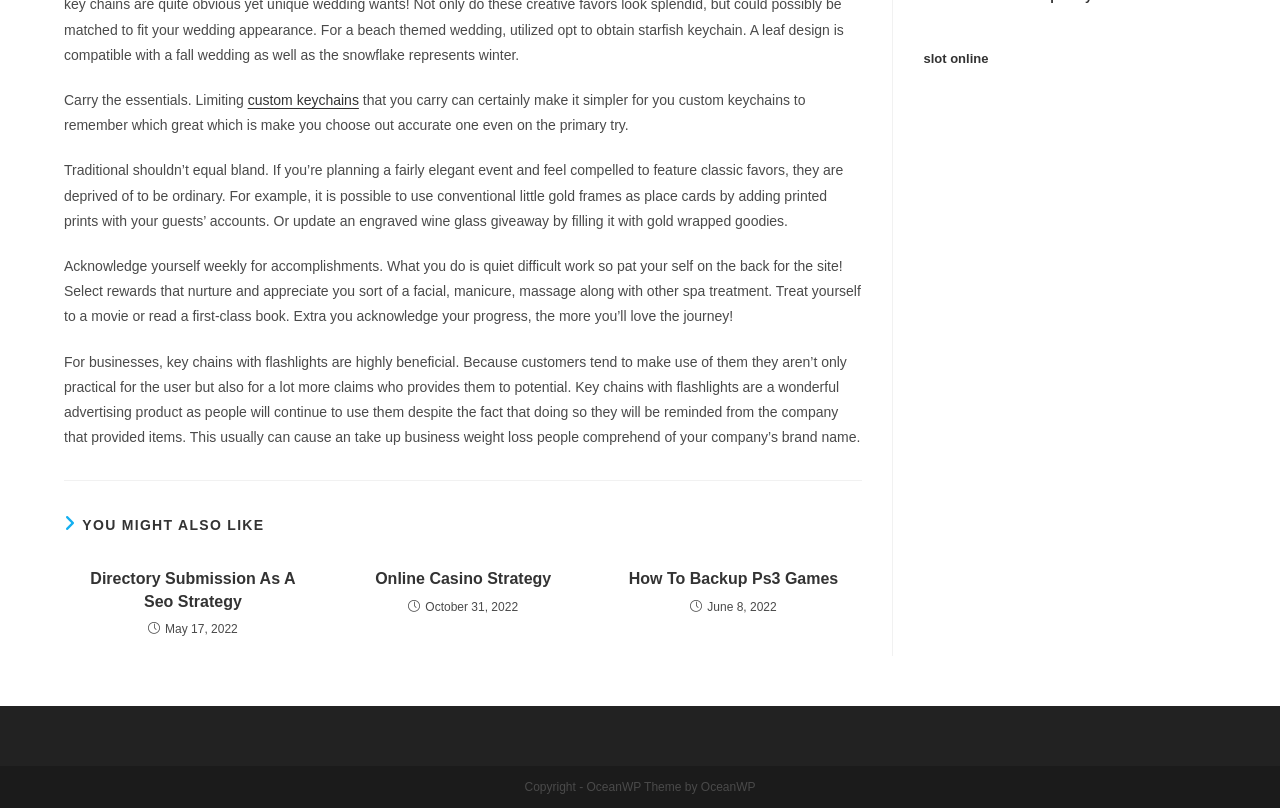Determine the bounding box coordinates for the UI element matching this description: "Online Casino Strategy".

[0.271, 0.704, 0.453, 0.731]